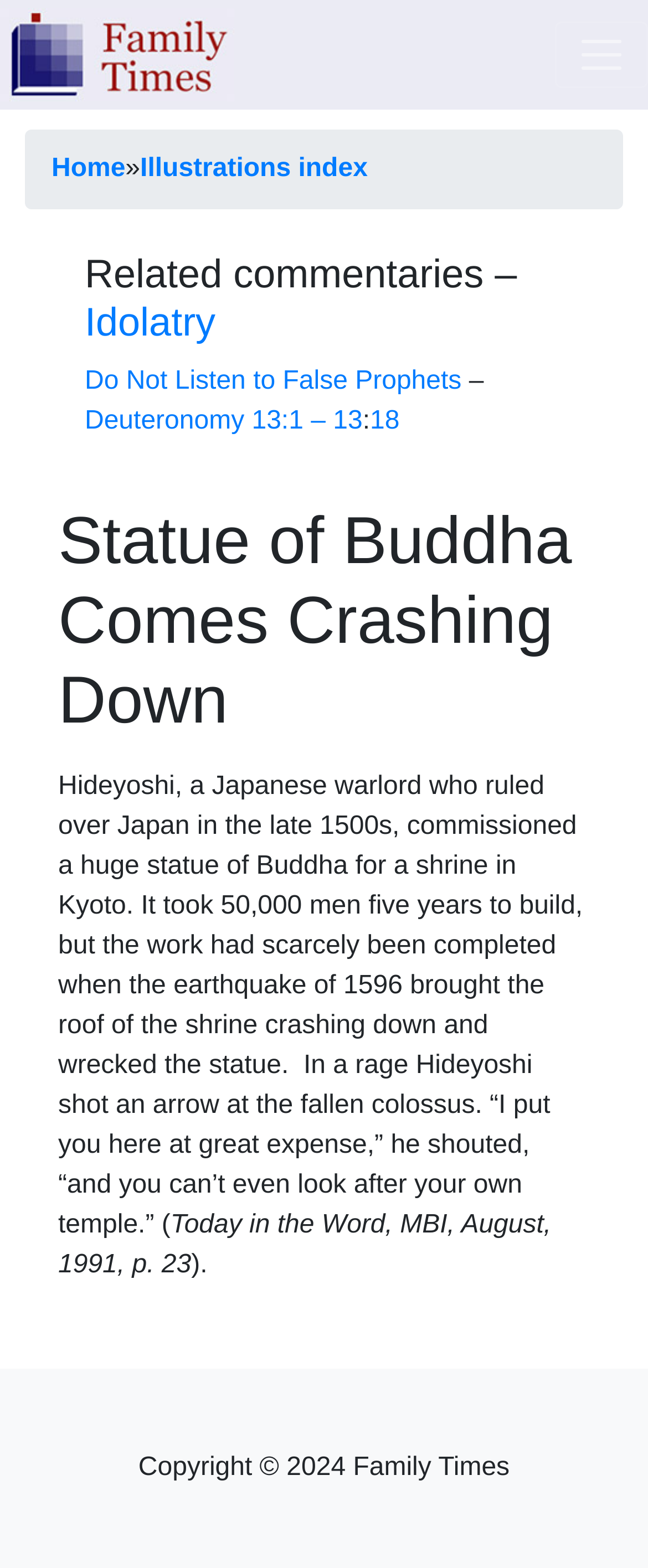Generate the main heading text from the webpage.

Statue of Buddha Comes Crashing Down